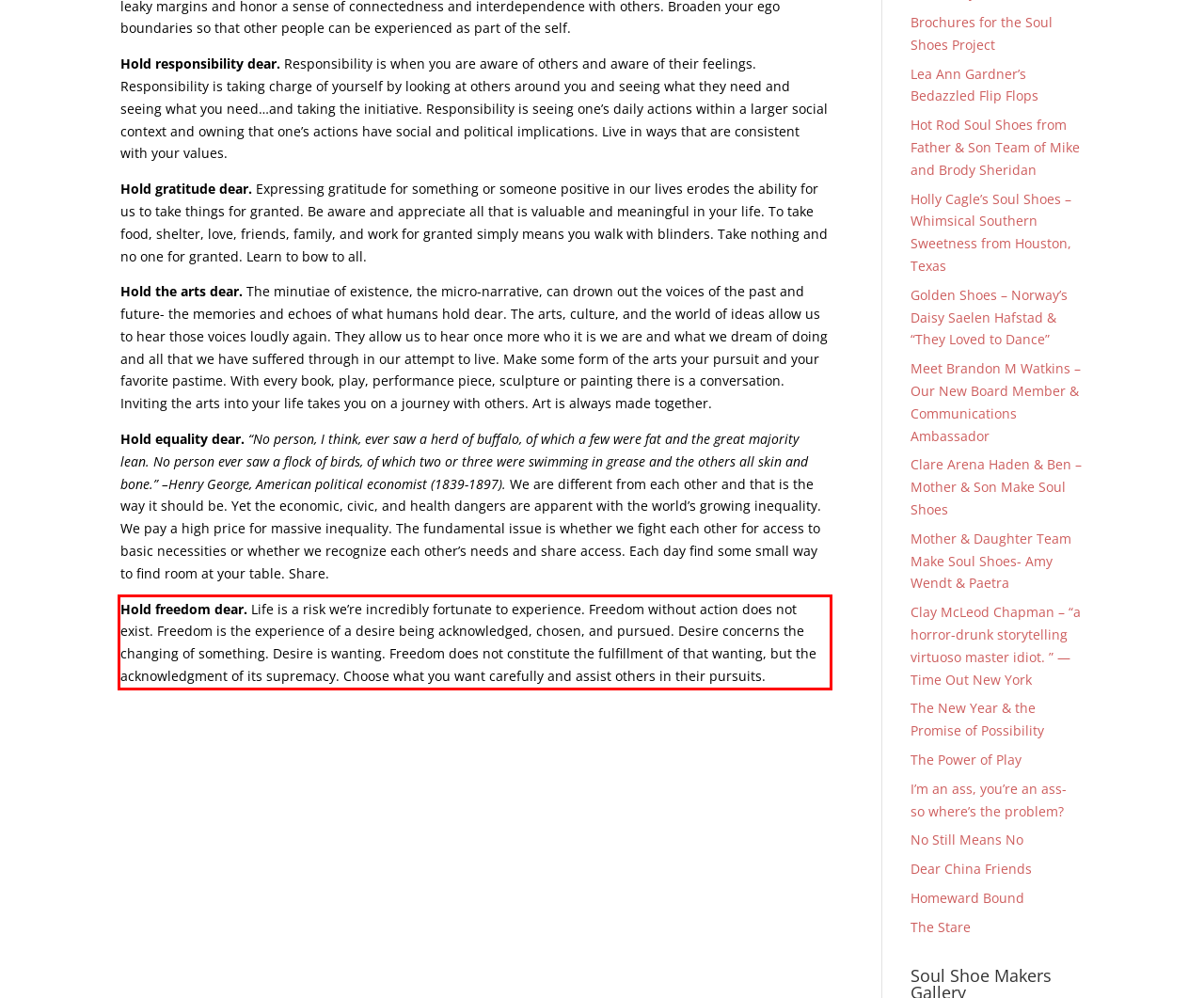From the provided screenshot, extract the text content that is enclosed within the red bounding box.

Hold freedom dear. Life is a risk we’re incredibly fortunate to experience. Freedom without action does not exist. Freedom is the experience of a desire being acknowledged, chosen, and pursued. Desire concerns the changing of something. Desire is wanting. Freedom does not constitute the fulfillment of that wanting, but the acknowledgment of its supremacy. Choose what you want carefully and assist others in their pursuits.